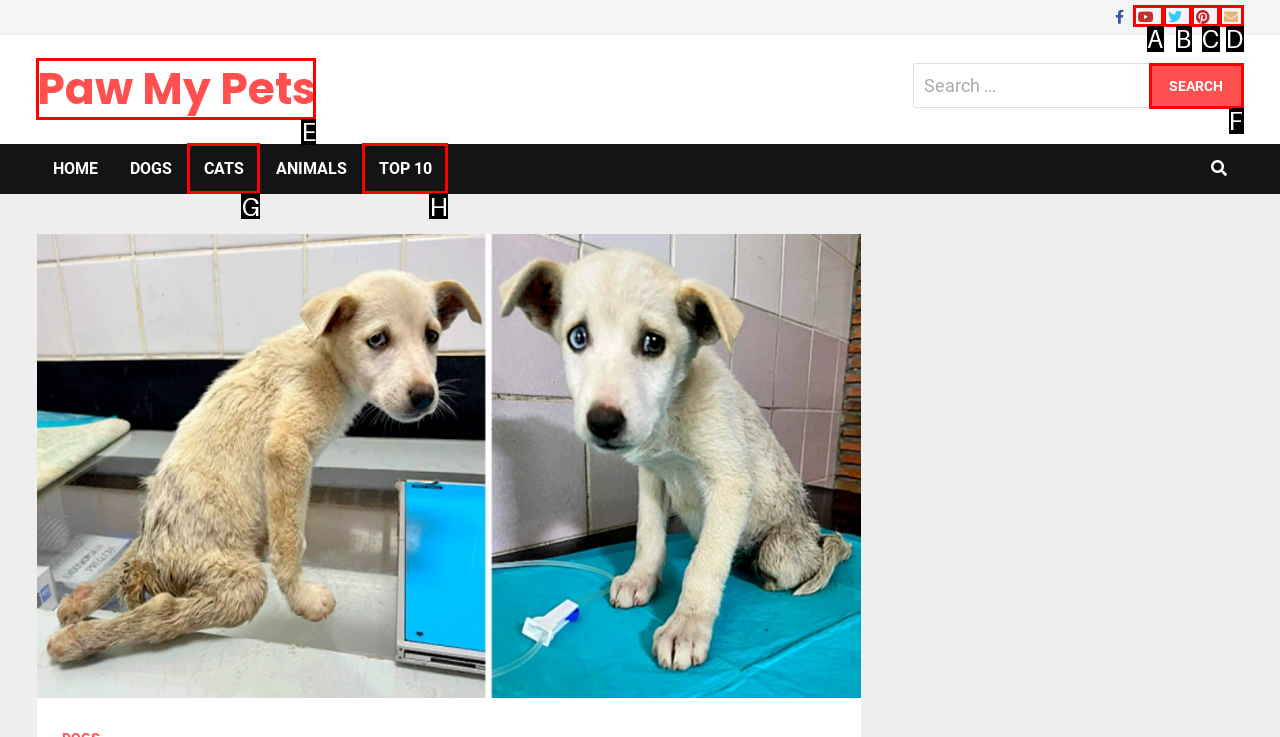Select the option that corresponds to the description: value="Search"
Respond with the letter of the matching choice from the options provided.

None